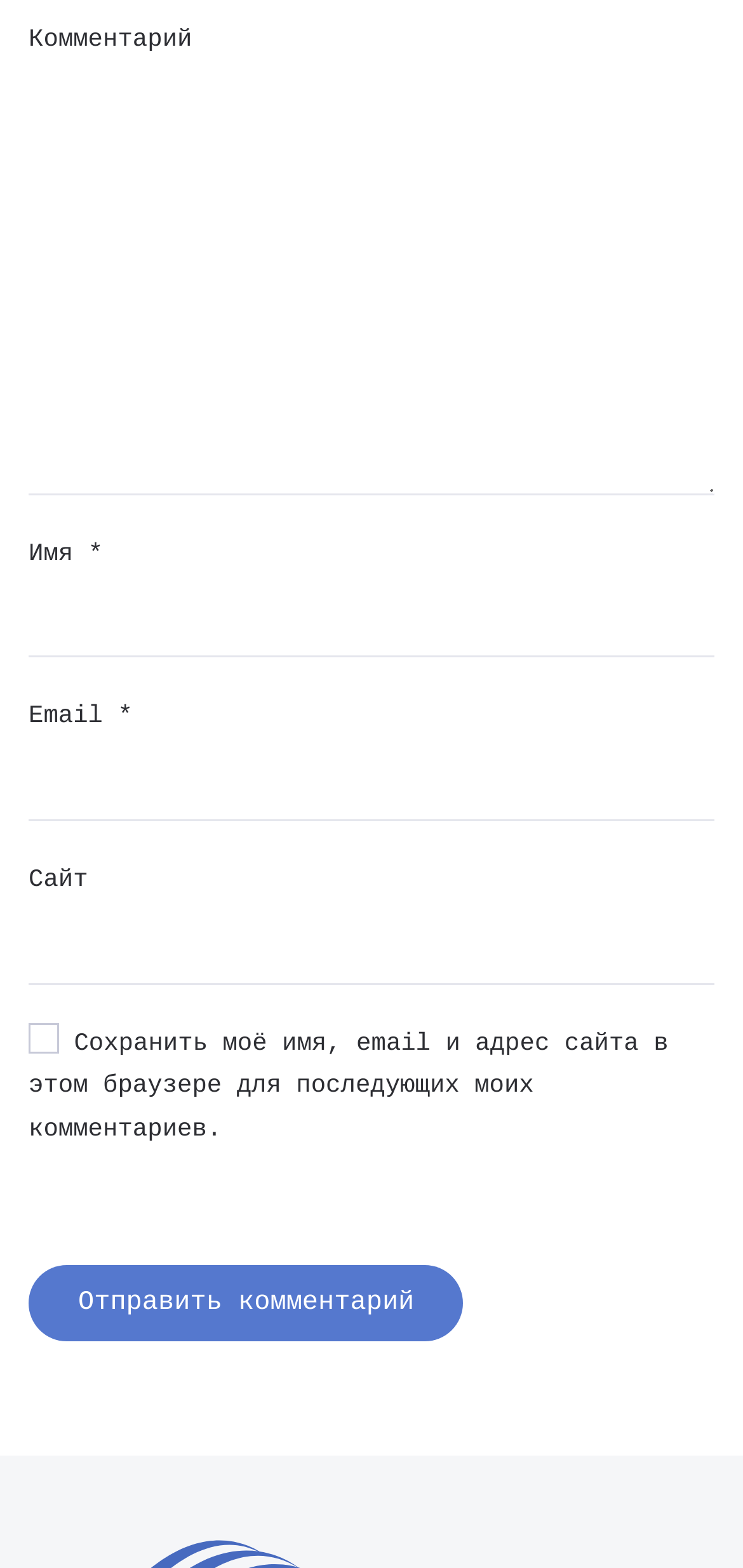What is the button at the bottom for?
Carefully analyze the image and provide a thorough answer to the question.

The button at the bottom is for sending the comment, as indicated by the text 'Отправить комментарий'.